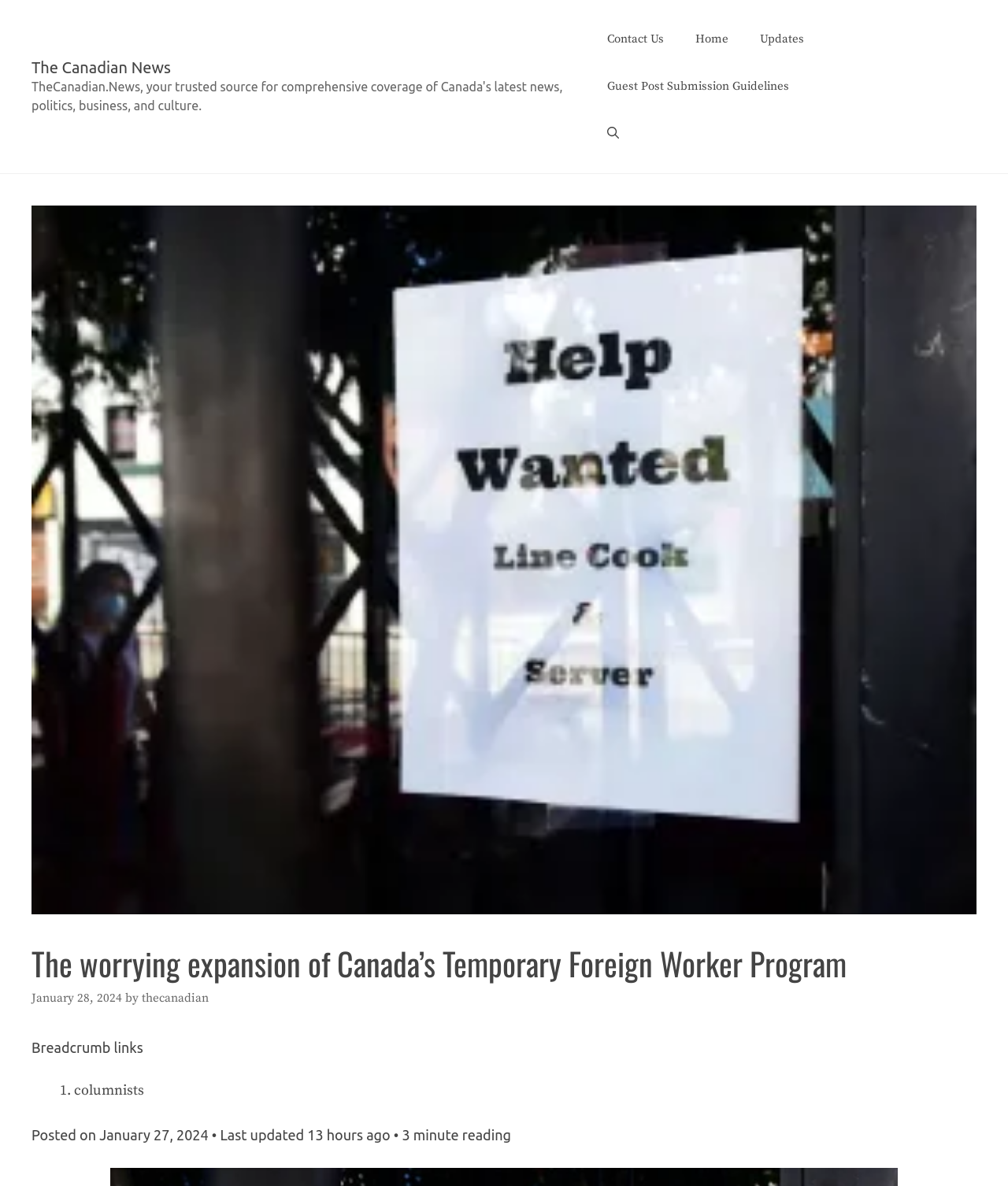What is the topic of the article?
Look at the image and construct a detailed response to the question.

I found the answer by reading the heading element, which contains the text 'The worrying expansion of Canada’s Temporary Foreign Worker Program'.